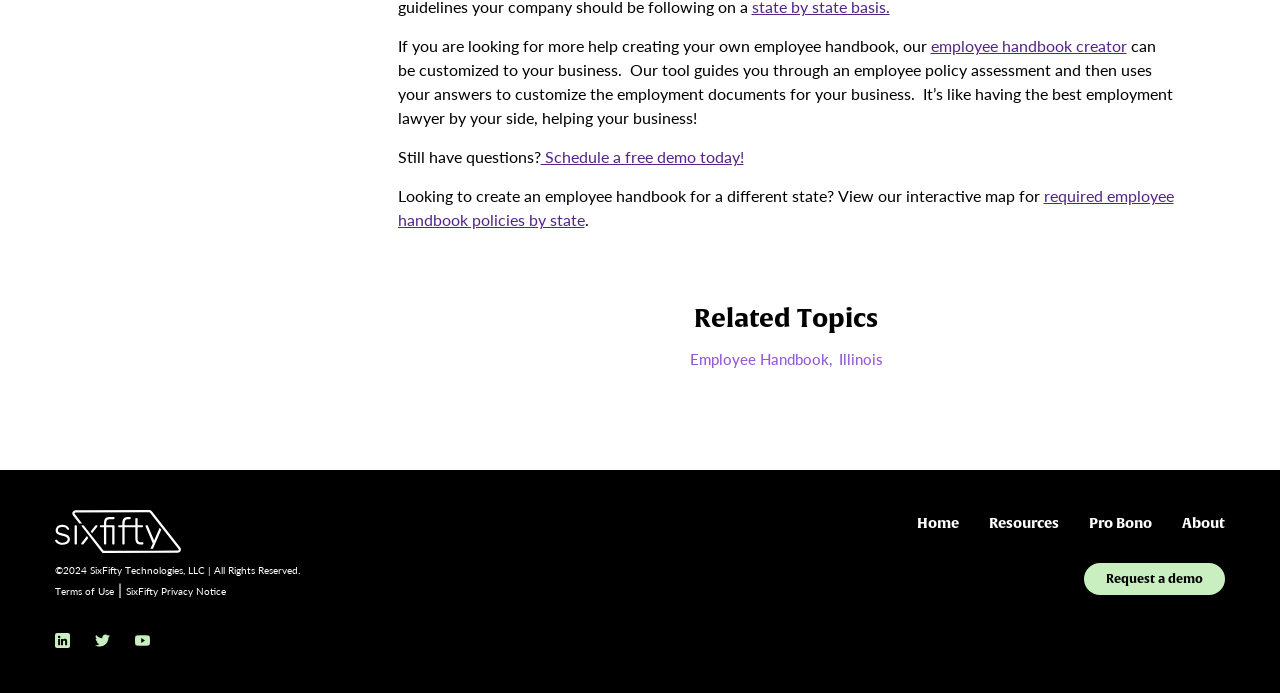Provide a brief response in the form of a single word or phrase:
What is the purpose of the interactive map?

View required employee handbook policies by state